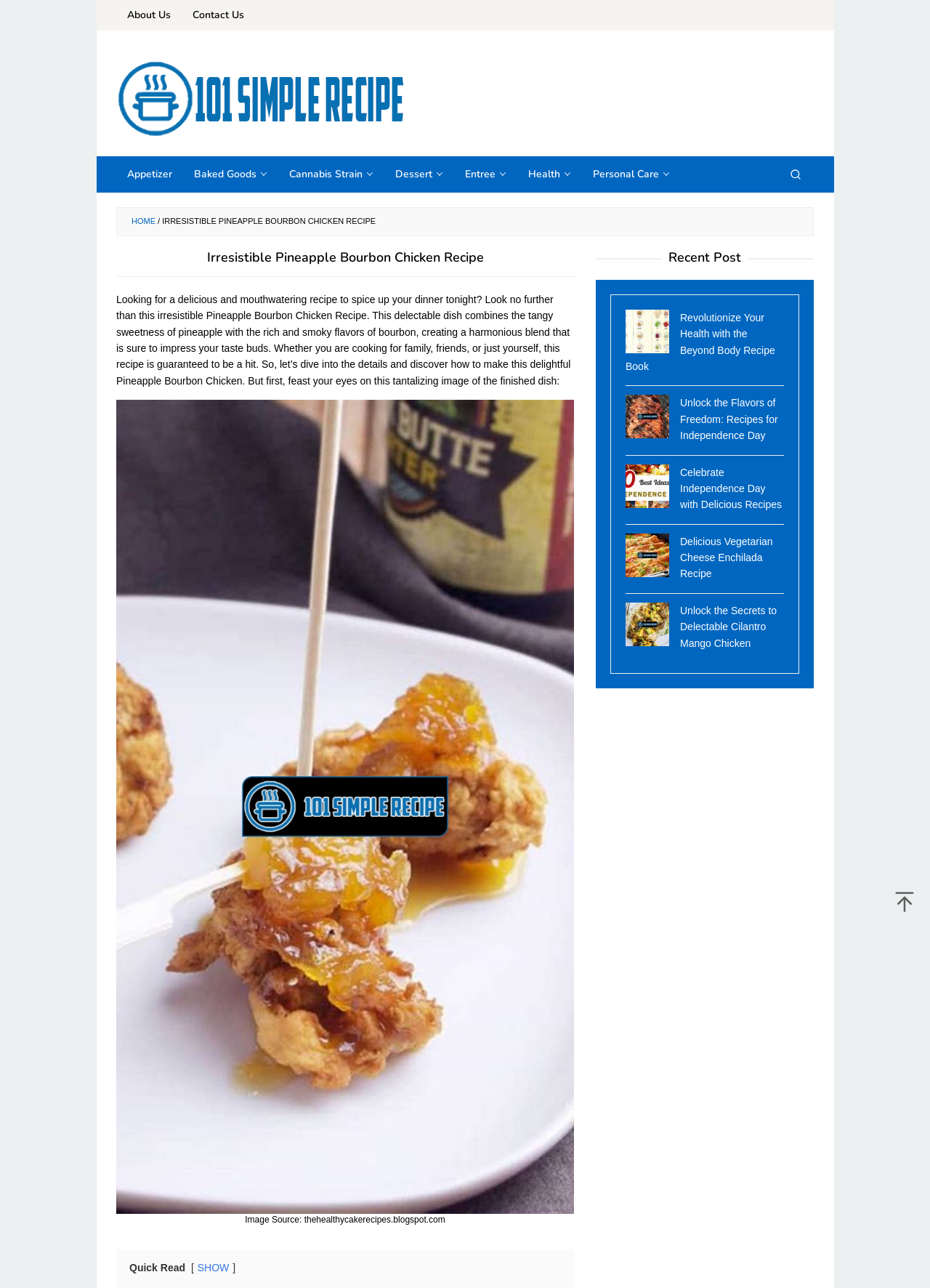Using the elements shown in the image, answer the question comprehensively: What type of dishes are featured in the 'Recent Post' section?

I determined the answer by examining the links and images in the 'Recent Post' section, which appear to be showcasing different recipes, such as 'Revolutionize Your Health with the Beyond Body Recipe Book' and 'Delicious and Flavorful Whole Sea Bream BBQ'.